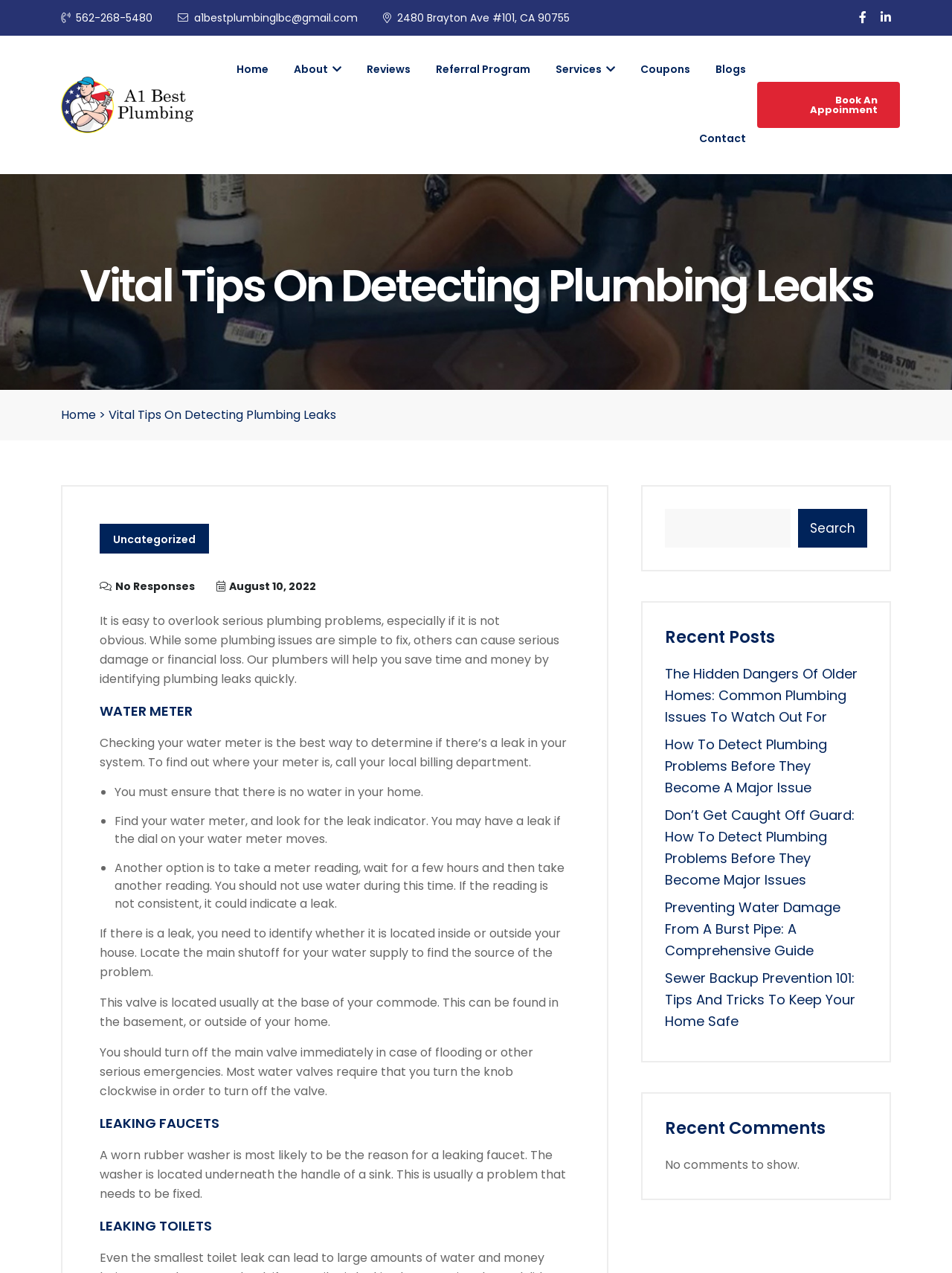Please locate the bounding box coordinates of the element that should be clicked to achieve the given instruction: "Request records".

None